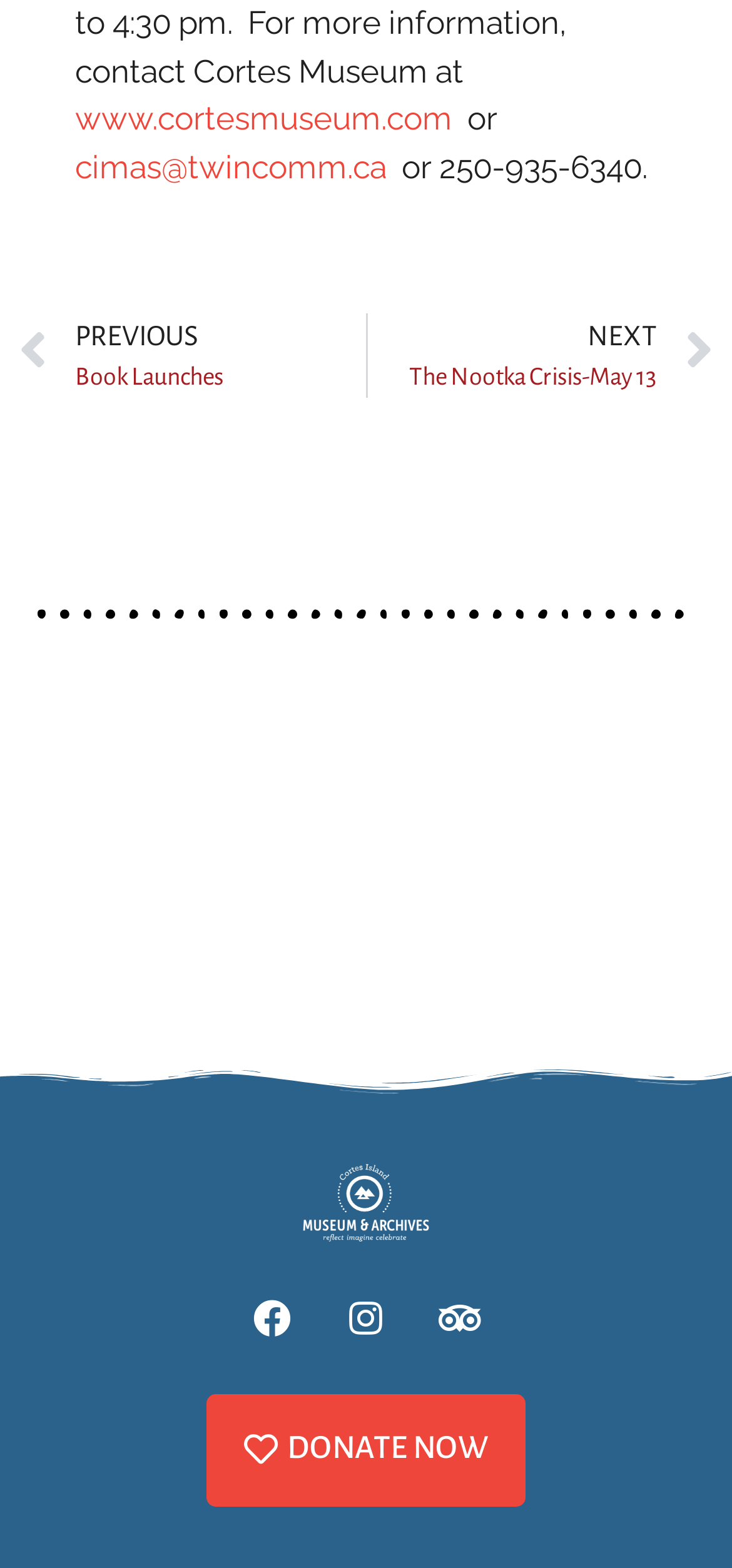How many social media links are present?
Look at the image and answer the question using a single word or phrase.

3